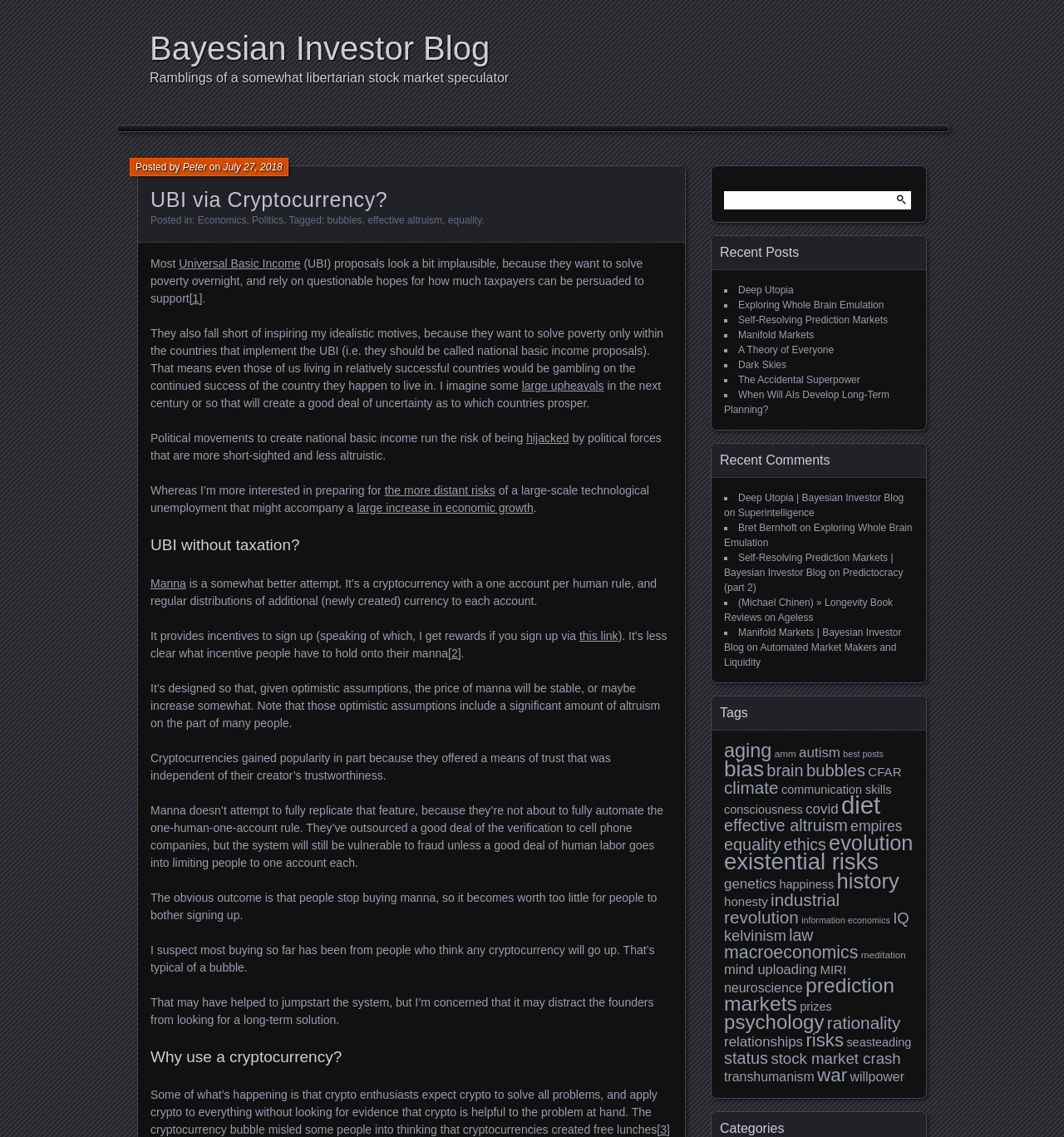Find the bounding box coordinates of the clickable region needed to perform the following instruction: "Search for something". The coordinates should be provided as four float numbers between 0 and 1, i.e., [left, top, right, bottom].

[0.68, 0.157, 0.859, 0.184]